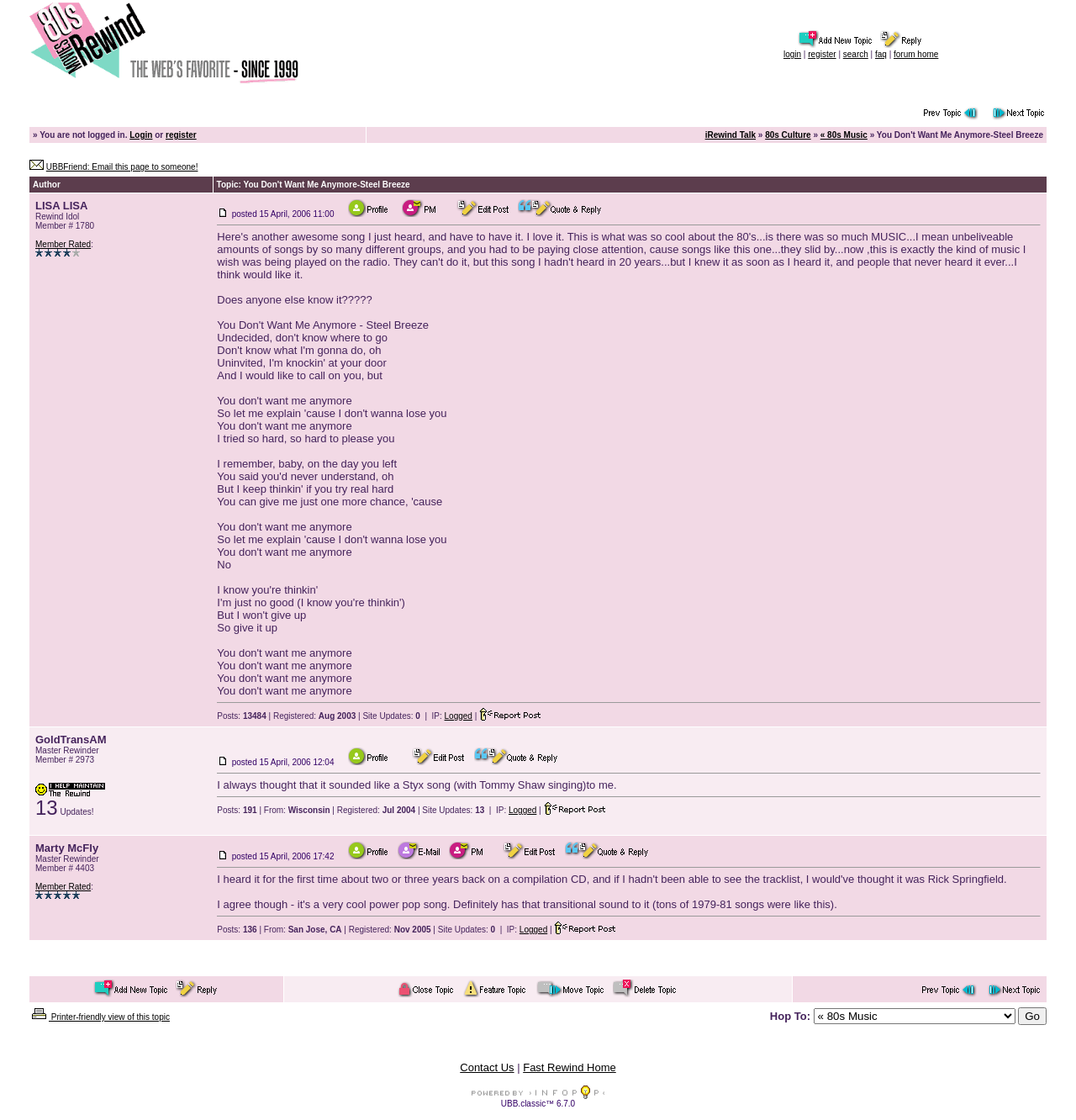Given the element description "alt="Post New Topic"", identify the bounding box of the corresponding UI element.

[0.742, 0.036, 0.814, 0.044]